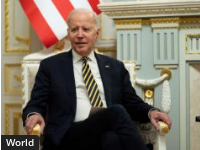Detail everything you observe in the image.

The image features U.S. President Joe Biden seated, displaying a composed demeanor during a formal meeting. He is dressed in a black suit and a striped tie, symbolizing professionalism. Behind him, the American flag is prominently displayed, highlighting the context of his role as a leader in global affairs. The setting reflects a polished environment, indicative of high-level discussions that might pertain to international relations, particularly in the spheres of defense or economic policies, aligning with recent narratives surrounding U.S. involvement in global matters such as the situation in Ukraine. The surrounding decor suggests a setting that is both elegant and stately, matching the significance of the discussions likely taking place.